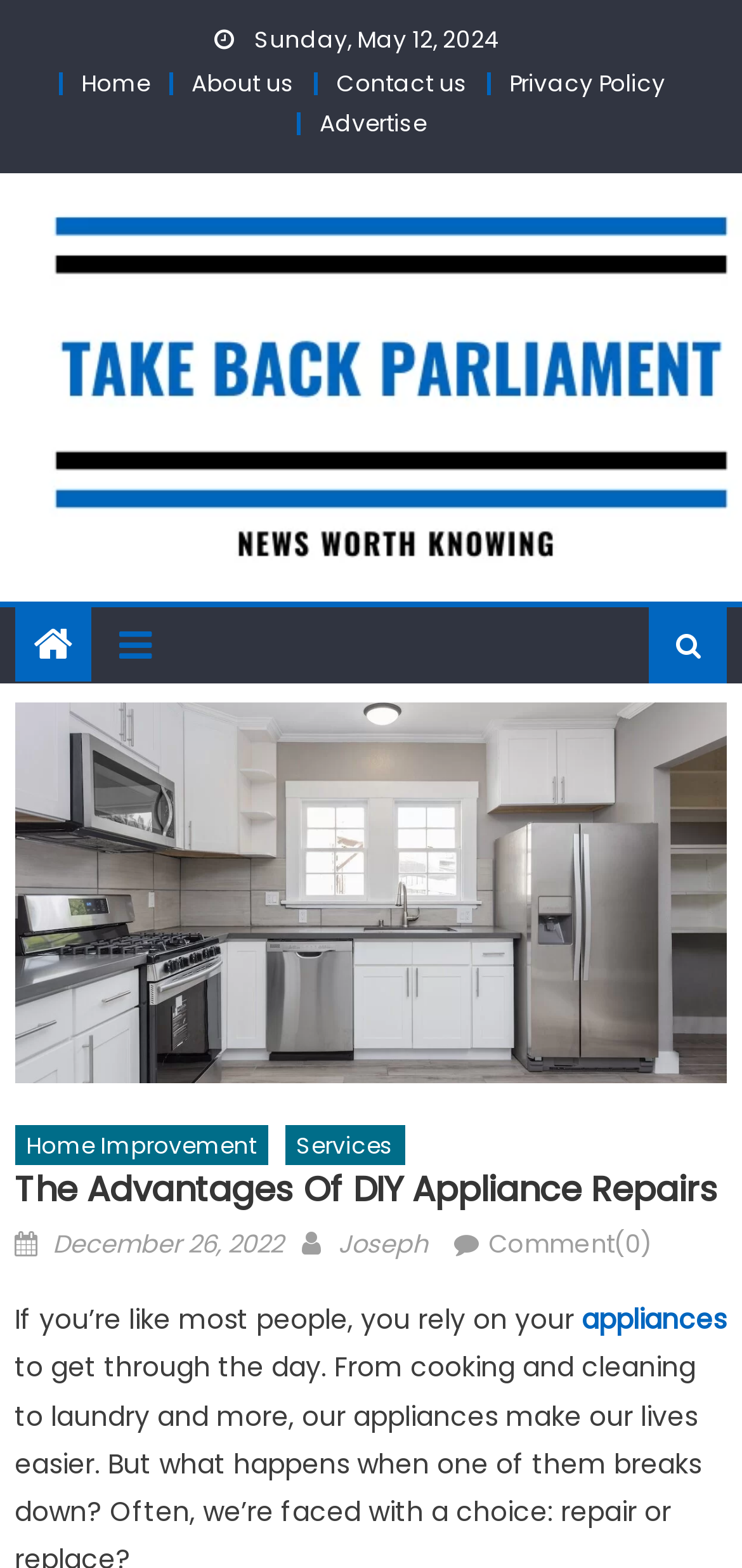Determine the bounding box for the described UI element: "Comment(0)".

[0.658, 0.782, 0.879, 0.805]